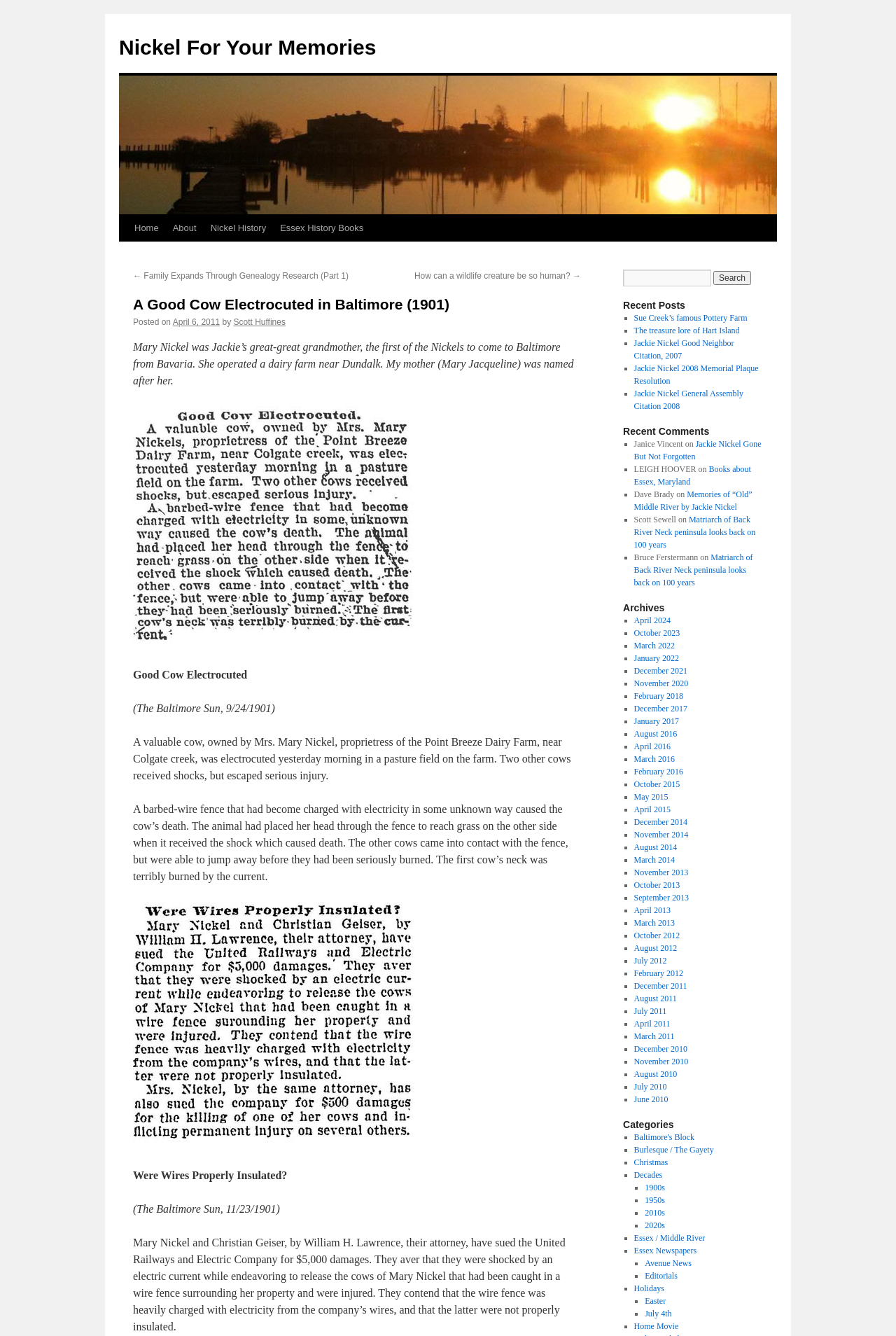Please find the bounding box coordinates of the clickable region needed to complete the following instruction: "Read the post about A Good Cow Electrocuted in Baltimore". The bounding box coordinates must consist of four float numbers between 0 and 1, i.e., [left, top, right, bottom].

[0.148, 0.221, 0.648, 0.235]